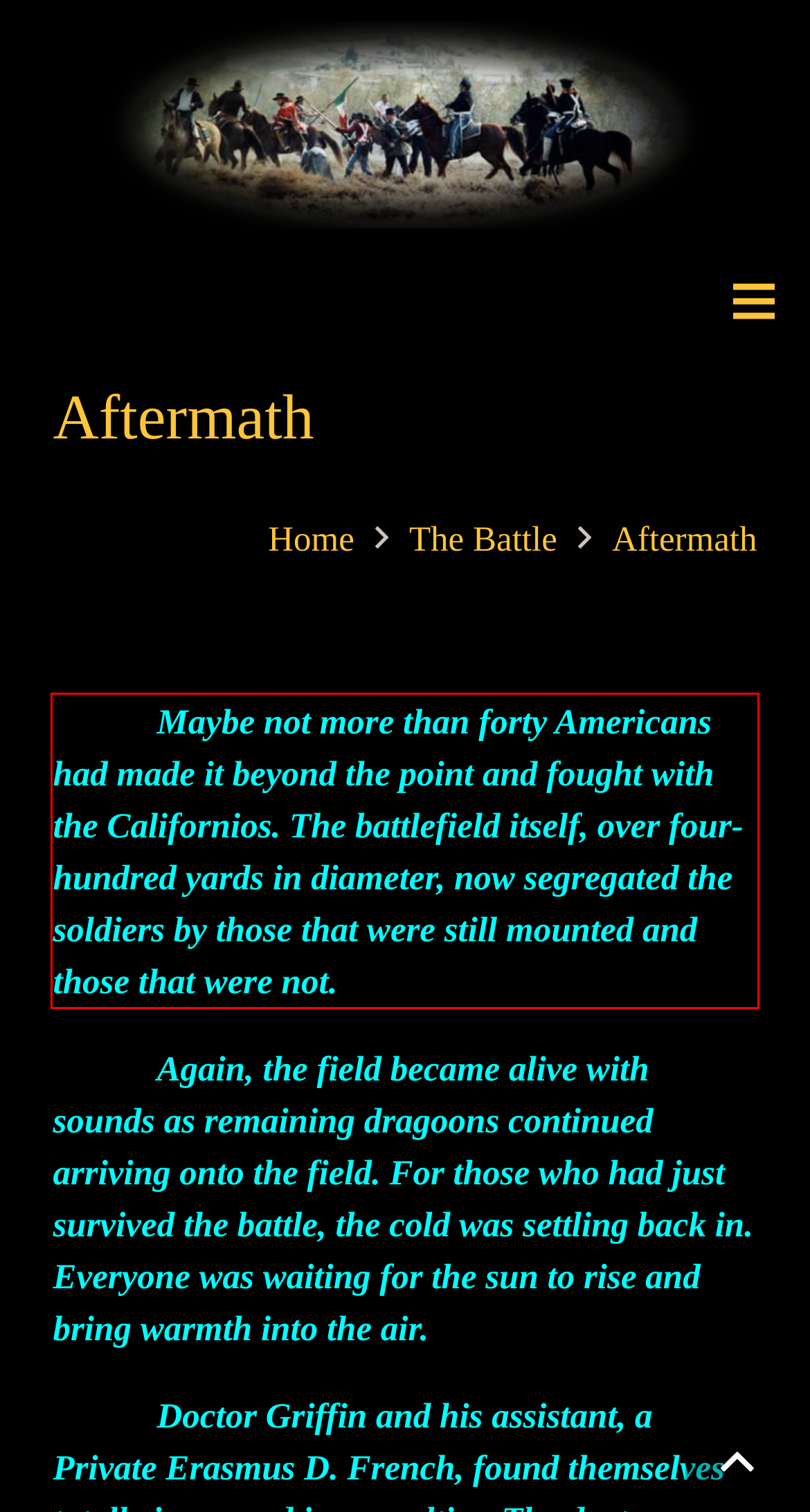You have a screenshot of a webpage with a UI element highlighted by a red bounding box. Use OCR to obtain the text within this highlighted area.

Maybe not more than forty Americans had made it beyond the point and fought with the Californios. The battlefield itself, over four-hundred yards in diameter, now segregated the soldiers by those that were still mounted and those that were not.